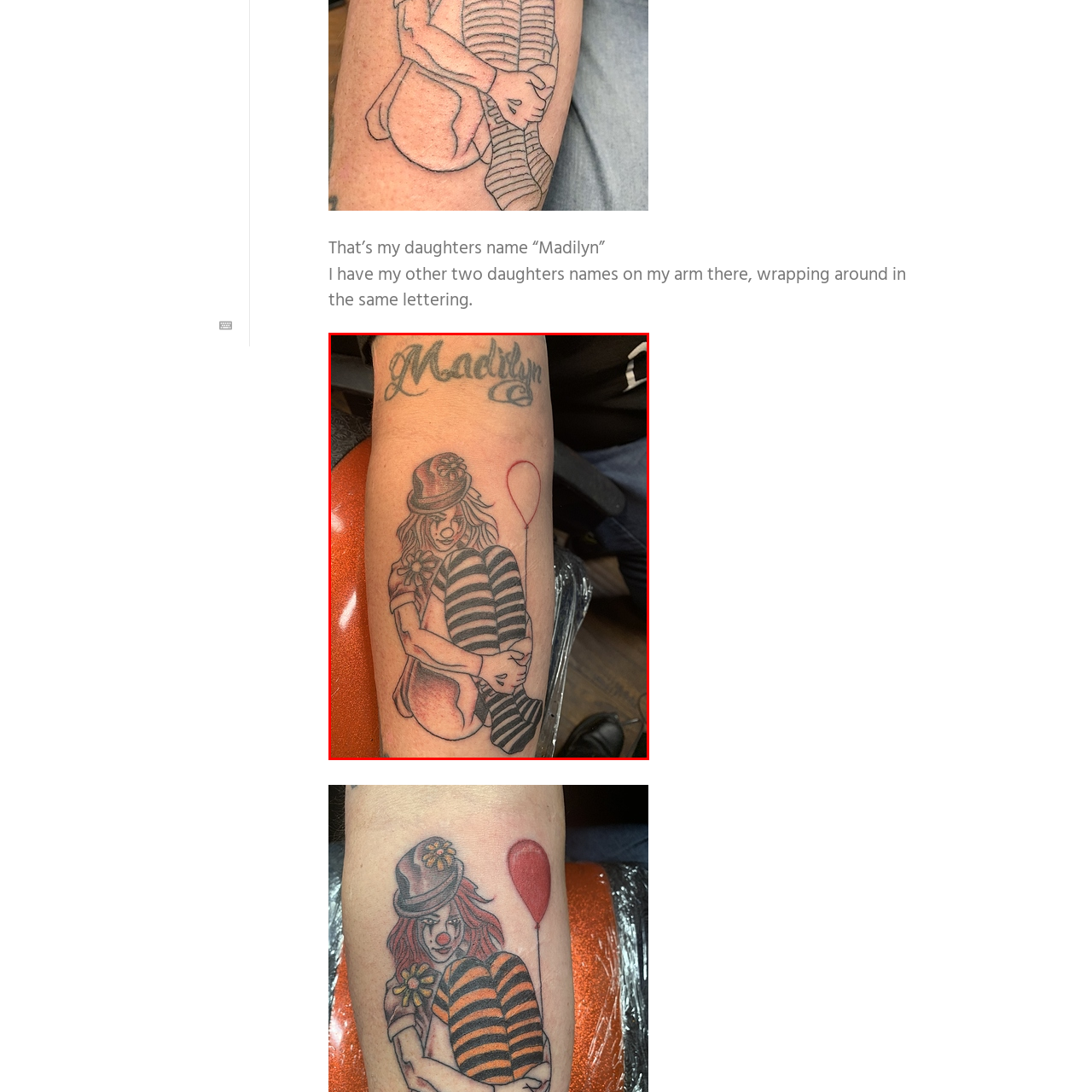Generate a detailed caption for the image contained in the red outlined area.

The image features a vibrant and detailed tattoo of a seated clown, adorned with a bowler hat and a playful expression. The clown is depicted sitting cross-legged with arms wrapped around her knees, showcasing her striped stockings and a cozy outfit. In one hand, she holds a balloon, adding a whimsical element to the design. Above the tattoo, the name "Madilyn" is elegantly written in stylized cursive, signifying a personal connection or tribute to someone cherished. This tattoo combines elements of childhood playfulness with an emotional tribute, making it both artistic and meaningful. The background hints at a cozy tattoo parlor setting, emphasizing the intimate and personal nature of the artwork.